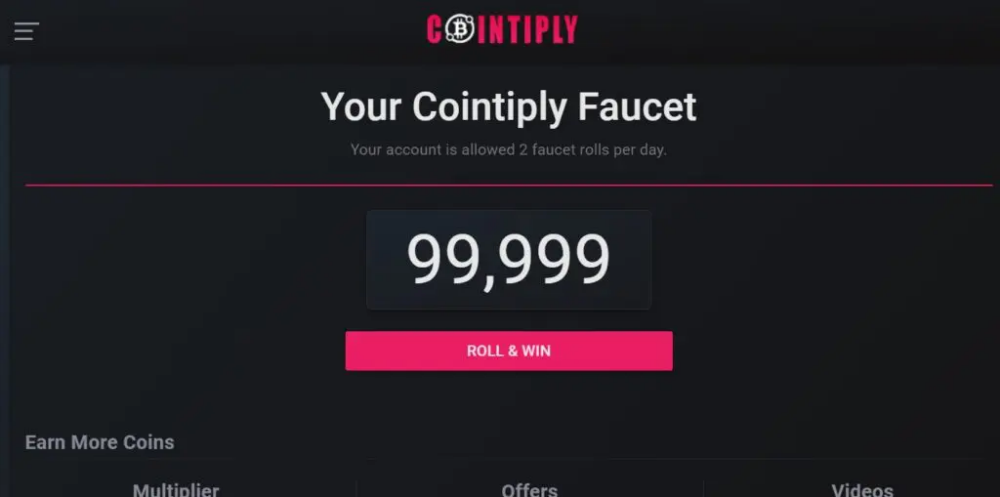Generate an elaborate description of what you see in the image.

The image showcases the user interface of the Cointiply platform, specifically highlighting the "Your Cointiply Faucet" section. The prominent display shows a balance of 99,999 coins, indicating the user's current total. Below the balance, there is a clear message stating, "Your account is allowed 2 faucet rolls per day," which emphasizes the platform's limit on daily interactions. A bright pink button labeled "ROLL & WIN" invites users to engage with the faucet feature, reinforcing the gaming aspect of earning Bitcoin. The dark background and sleek design of the interface contribute to a modern aesthetic, aimed at enhancing user experience while navigating the site for earning opportunities like offers and games.